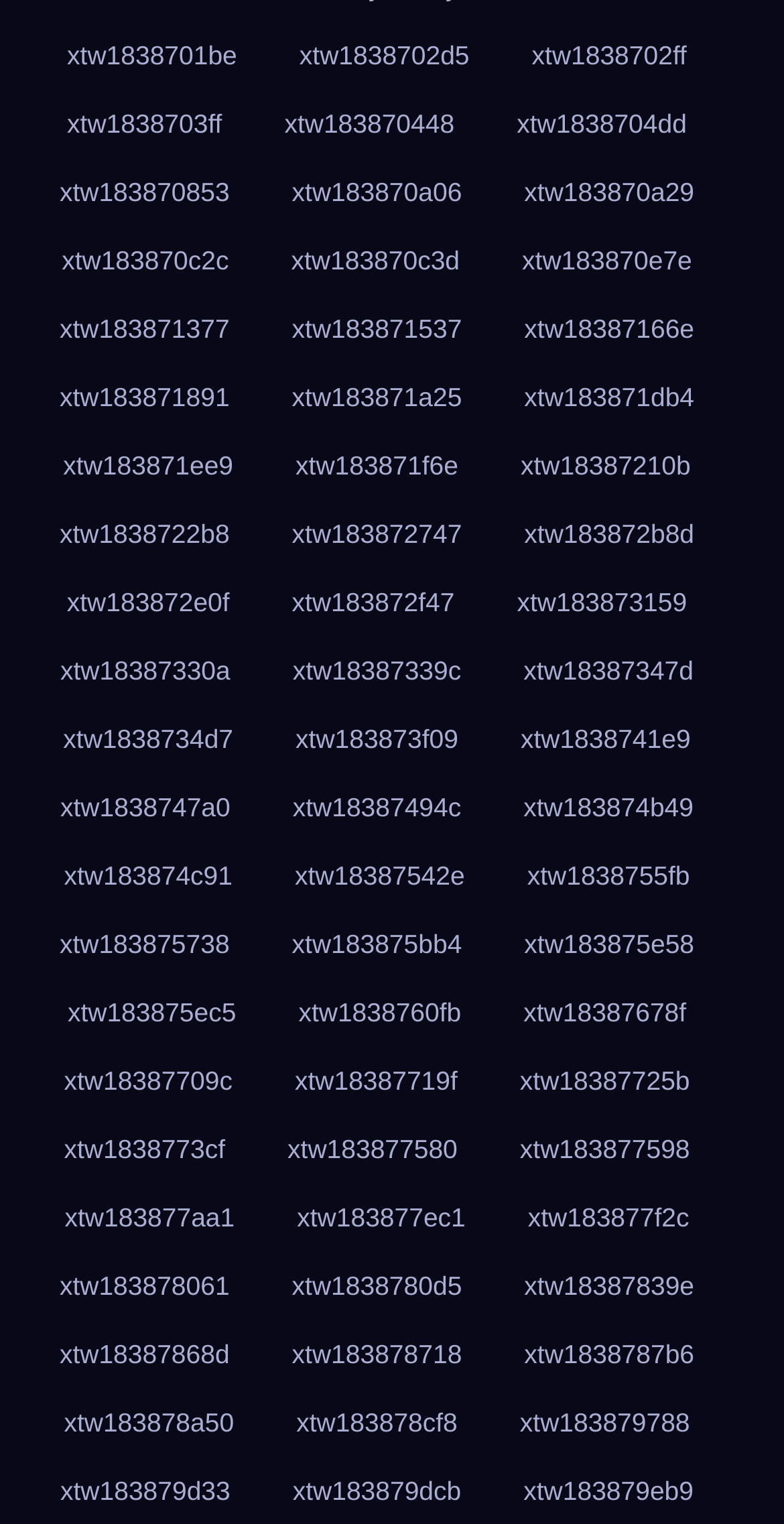Please identify the bounding box coordinates of the clickable area that will allow you to execute the instruction: "click the last link".

[0.643, 0.912, 0.9, 0.957]